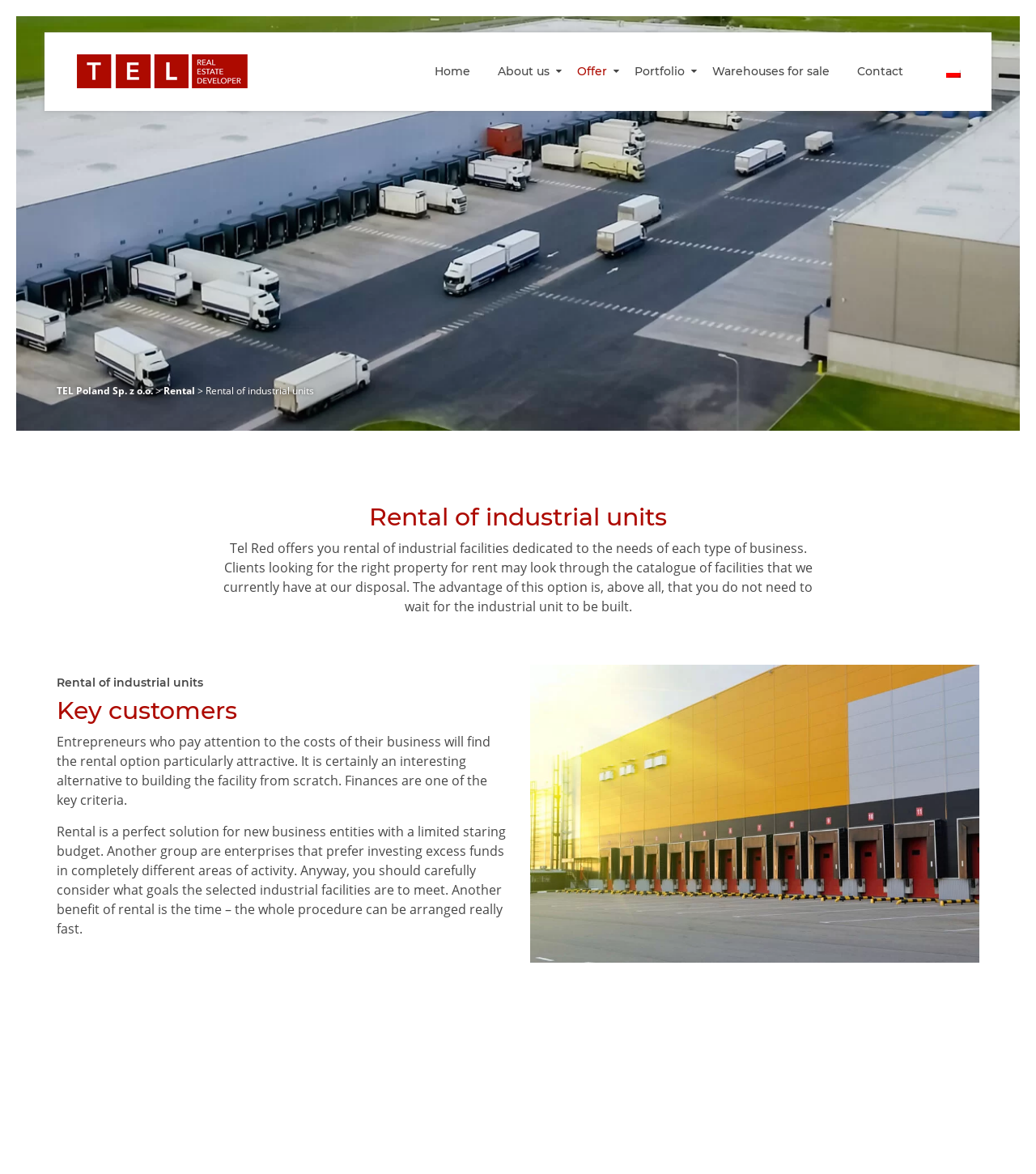What is the benefit of rental in terms of time?
Provide a comprehensive and detailed answer to the question.

I read the text on the webpage and found that another benefit of rental is the time – the whole procedure can be arranged really fast, which suggests that renting allows for quick setup.